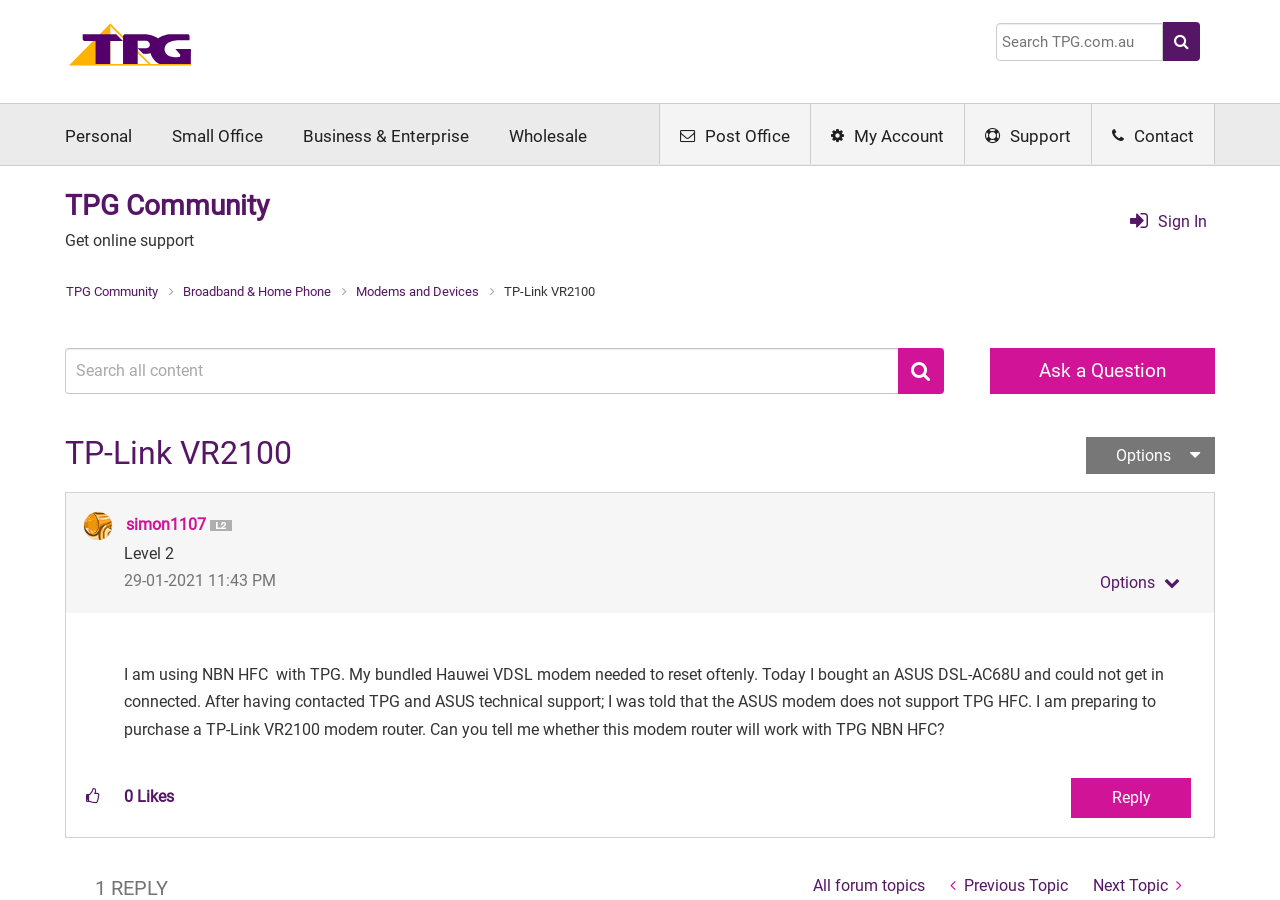Can you find the bounding box coordinates for the element that needs to be clicked to execute this instruction: "Ask a question"? The coordinates should be given as four float numbers between 0 and 1, i.e., [left, top, right, bottom].

[0.774, 0.387, 0.949, 0.438]